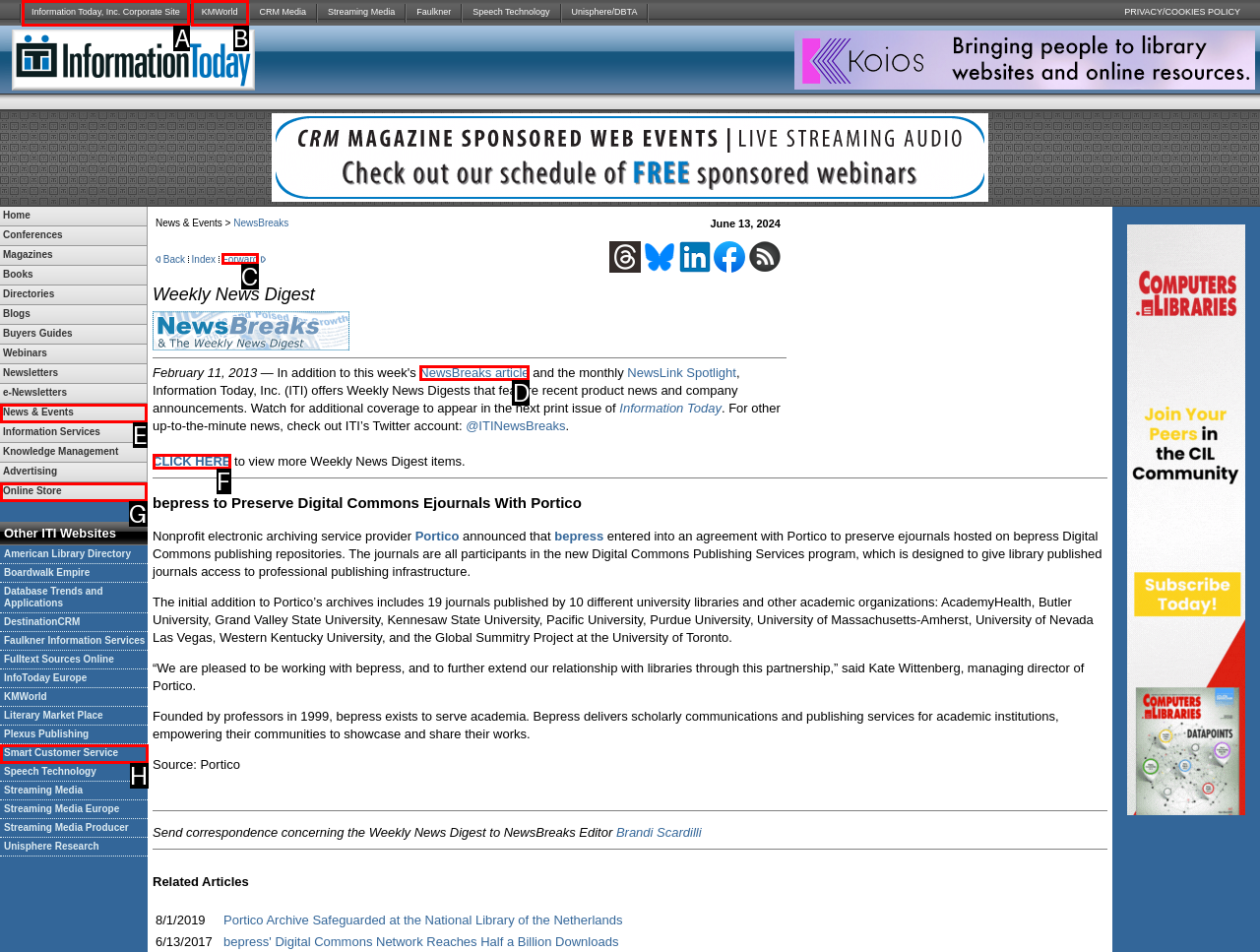Show which HTML element I need to click to perform this task: Go to KMWorld Answer with the letter of the correct choice.

B